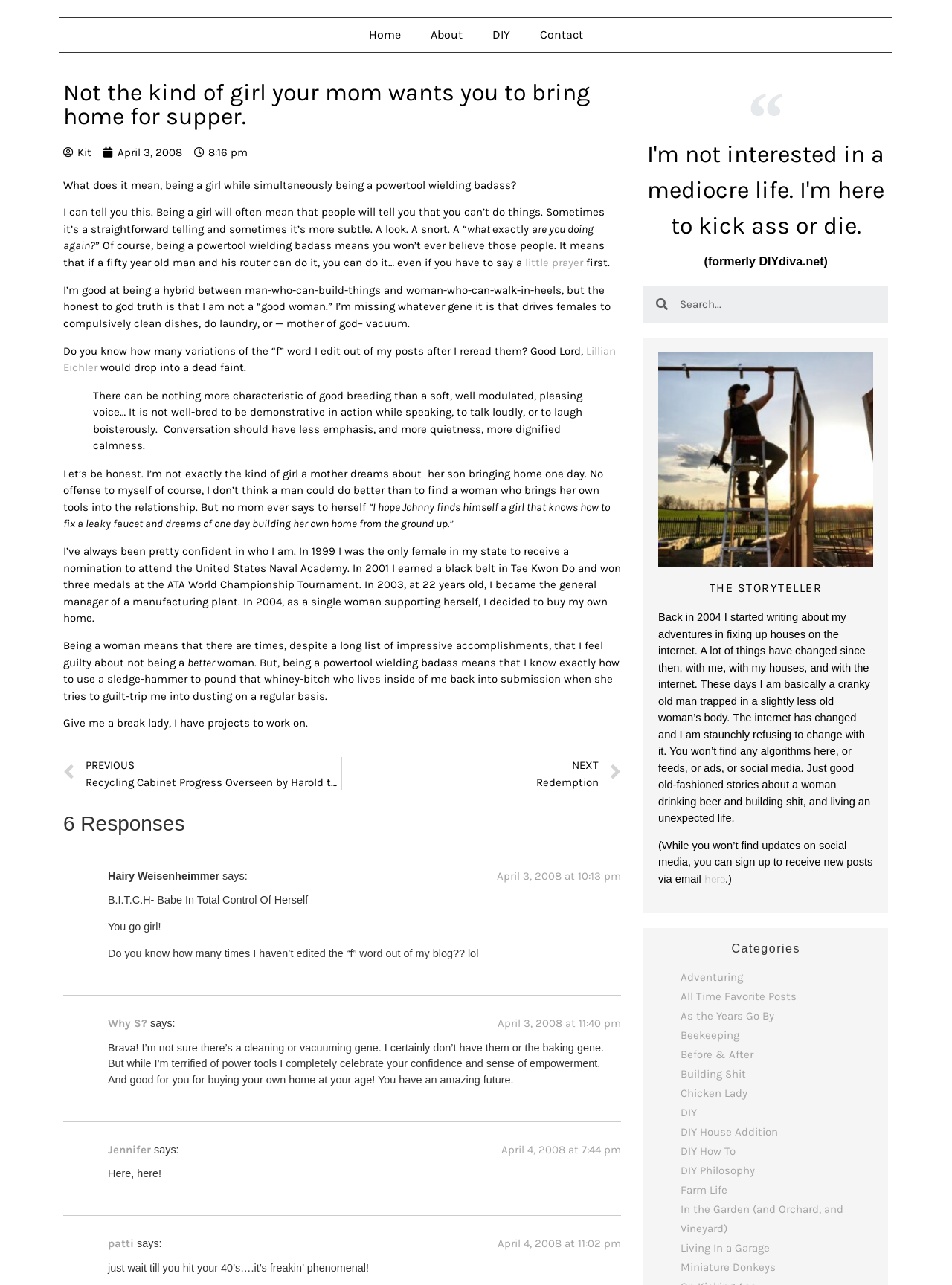Locate the bounding box coordinates of the element you need to click to accomplish the task described by this instruction: "Check the 'THE STORYTELLER' section".

[0.691, 0.453, 0.918, 0.462]